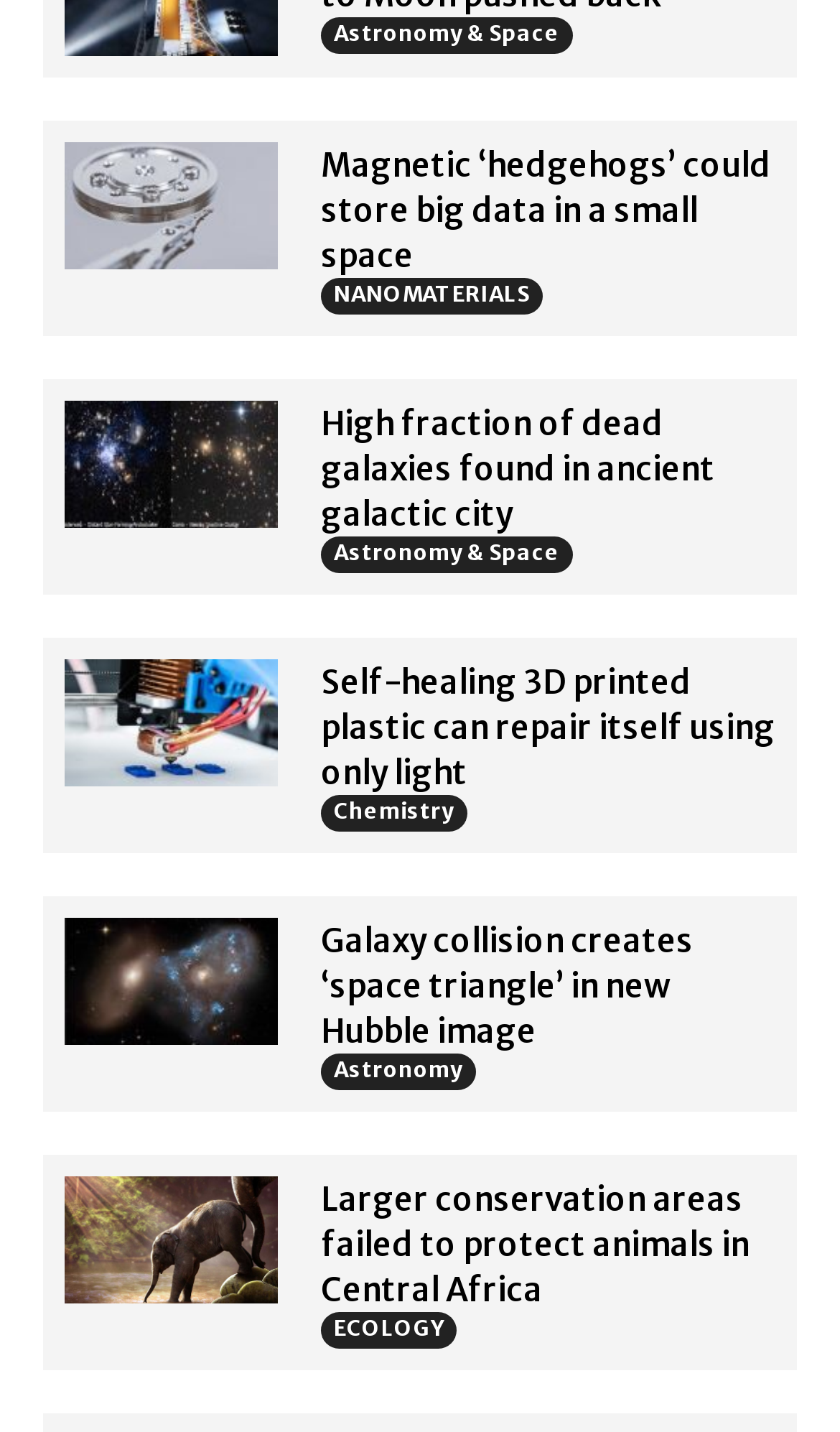Locate the bounding box coordinates of the segment that needs to be clicked to meet this instruction: "Browse 'Astronomy & Space' category".

[0.382, 0.013, 0.682, 0.038]